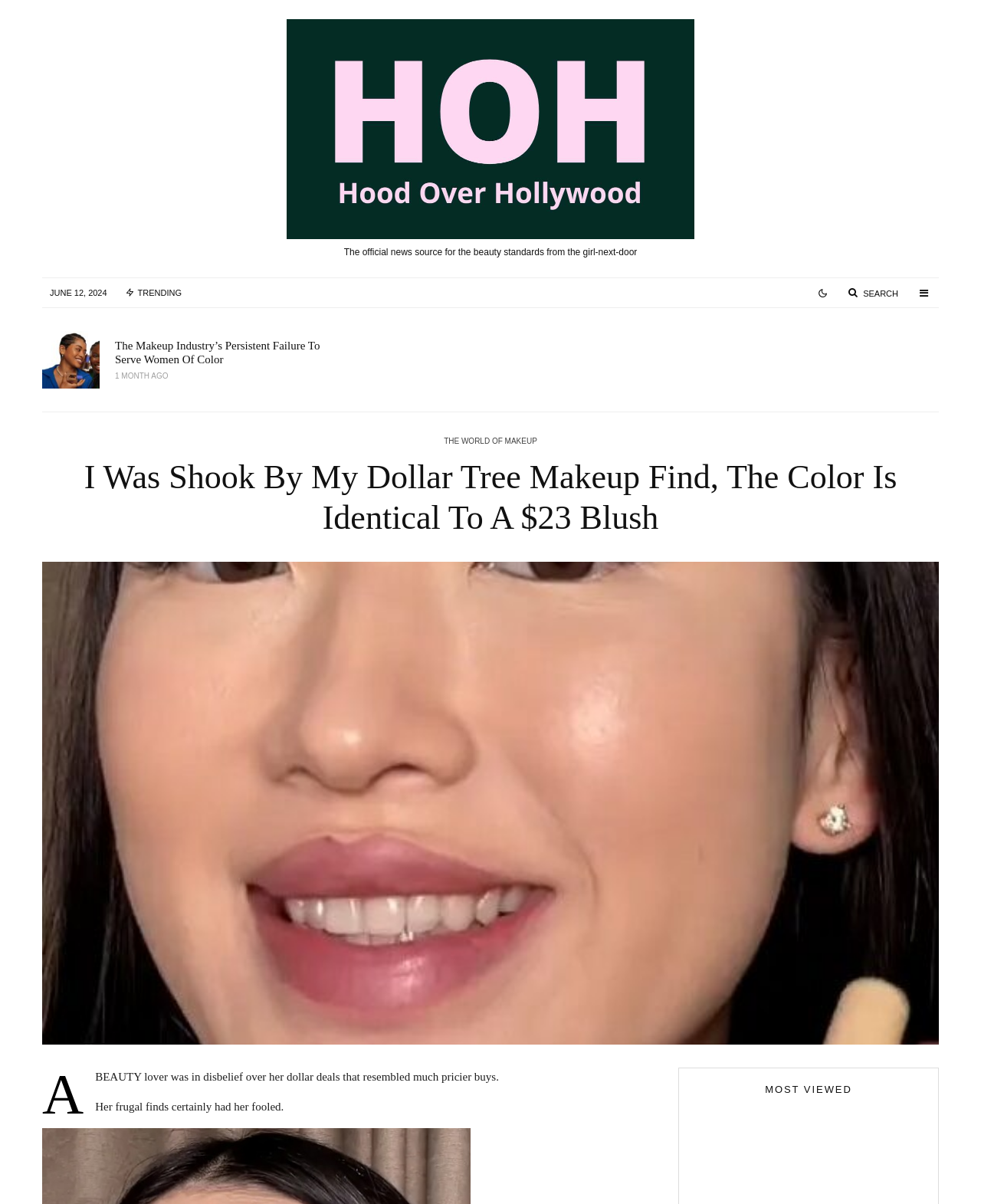Locate the UI element that matches the description Trending in the webpage screenshot. Return the bounding box coordinates in the format (top-left x, top-left y, bottom-right x, bottom-right y), with values ranging from 0 to 1.

[0.117, 0.231, 0.196, 0.255]